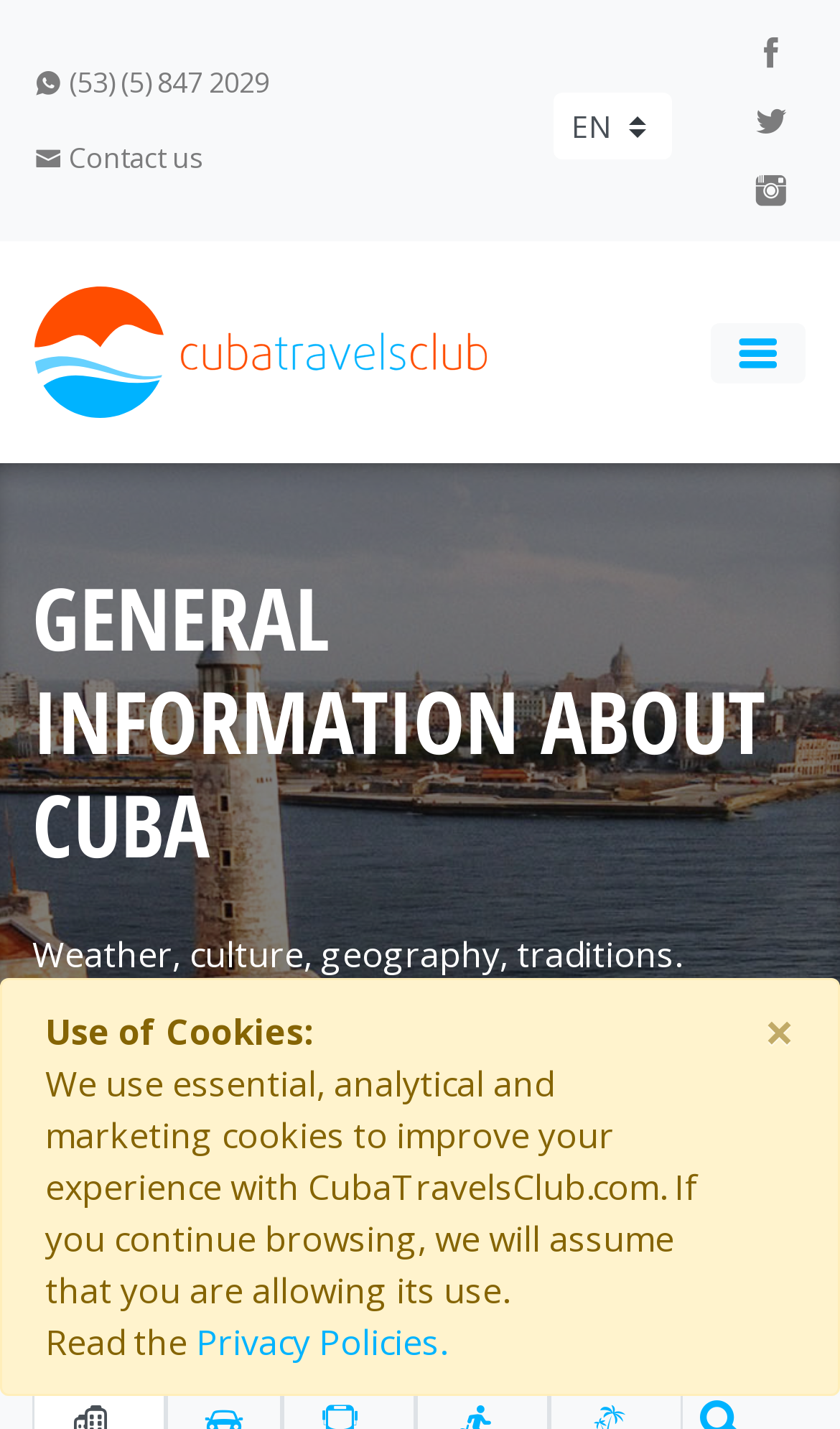Please give a one-word or short phrase response to the following question: 
What is the purpose of the toggle navigation button?

To control navigation menu